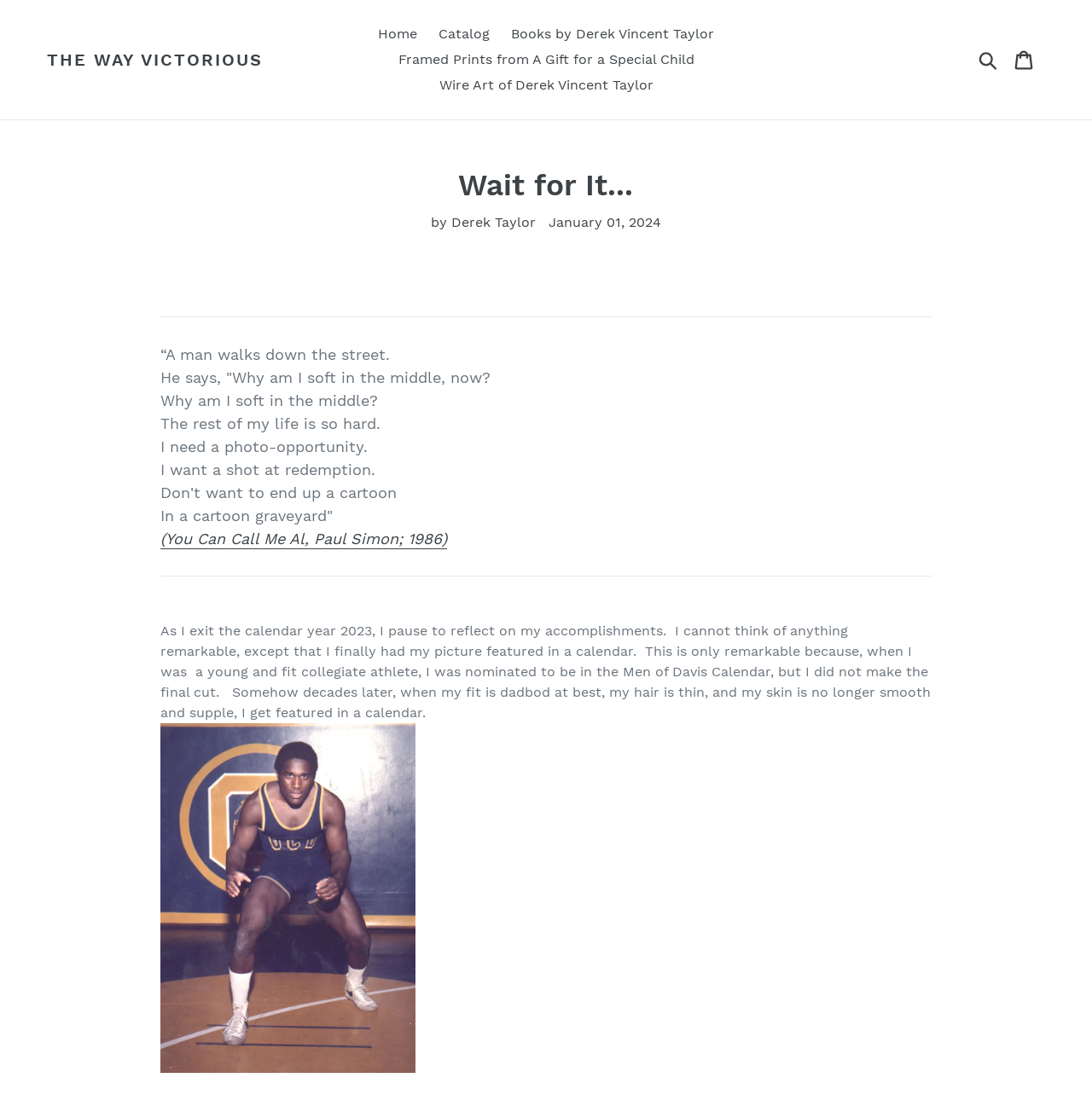Please determine the bounding box coordinates of the element's region to click for the following instruction: "Click on the 'THE WAY VICTORIOUS' link".

[0.043, 0.045, 0.241, 0.064]